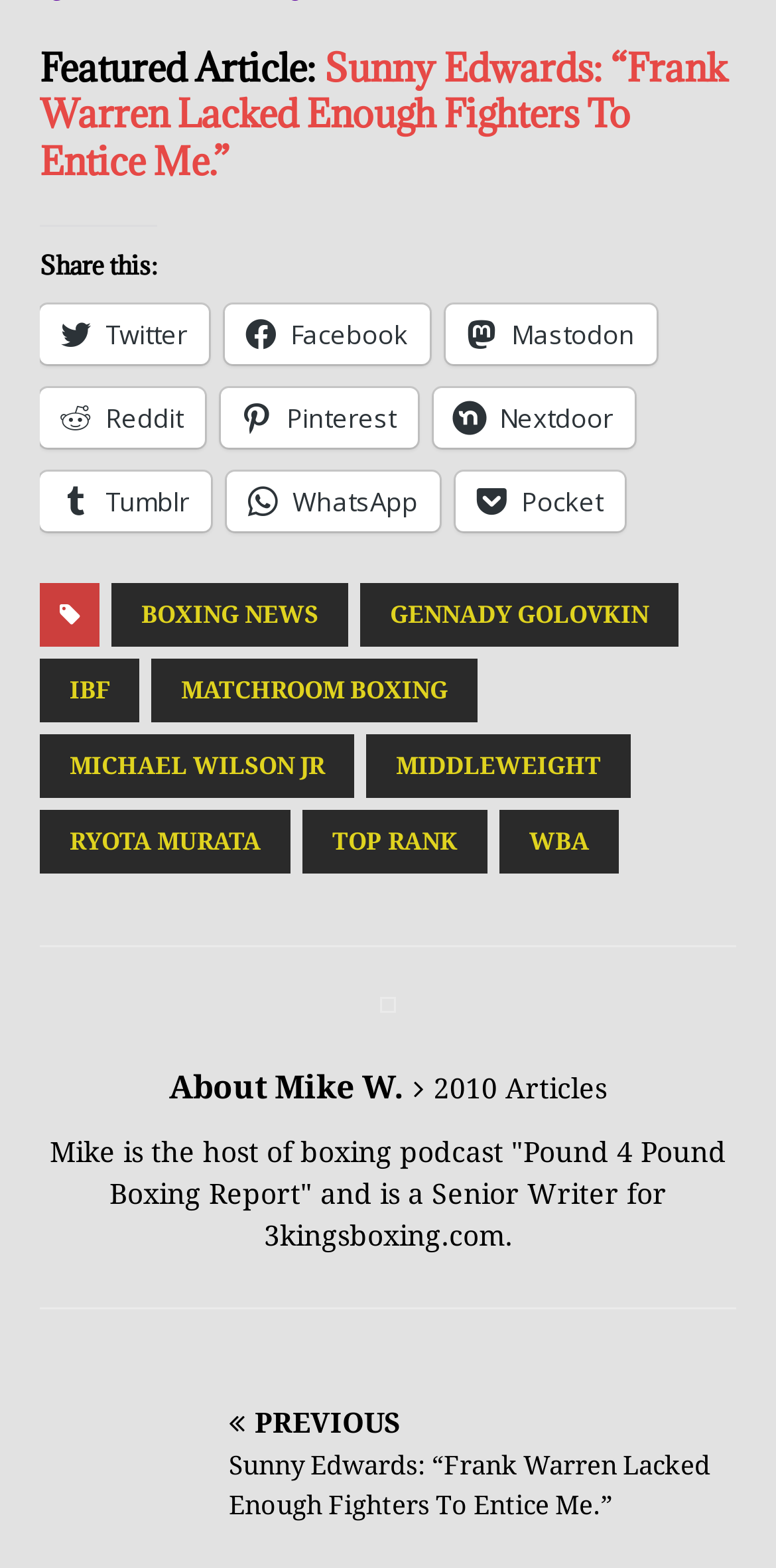Please indicate the bounding box coordinates for the clickable area to complete the following task: "Read the featured article". The coordinates should be specified as four float numbers between 0 and 1, i.e., [left, top, right, bottom].

[0.051, 0.029, 0.949, 0.118]